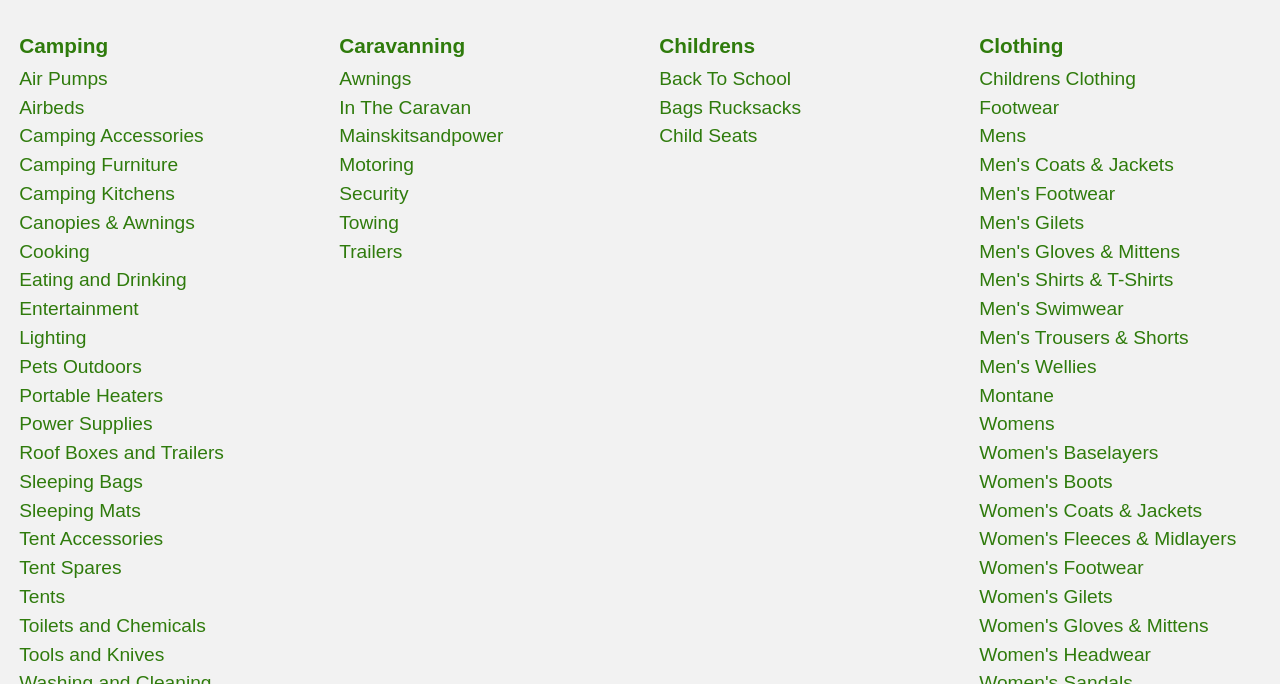What type of clothing is 'Montane'?
Using the screenshot, give a one-word or short phrase answer.

Outdoor clothing